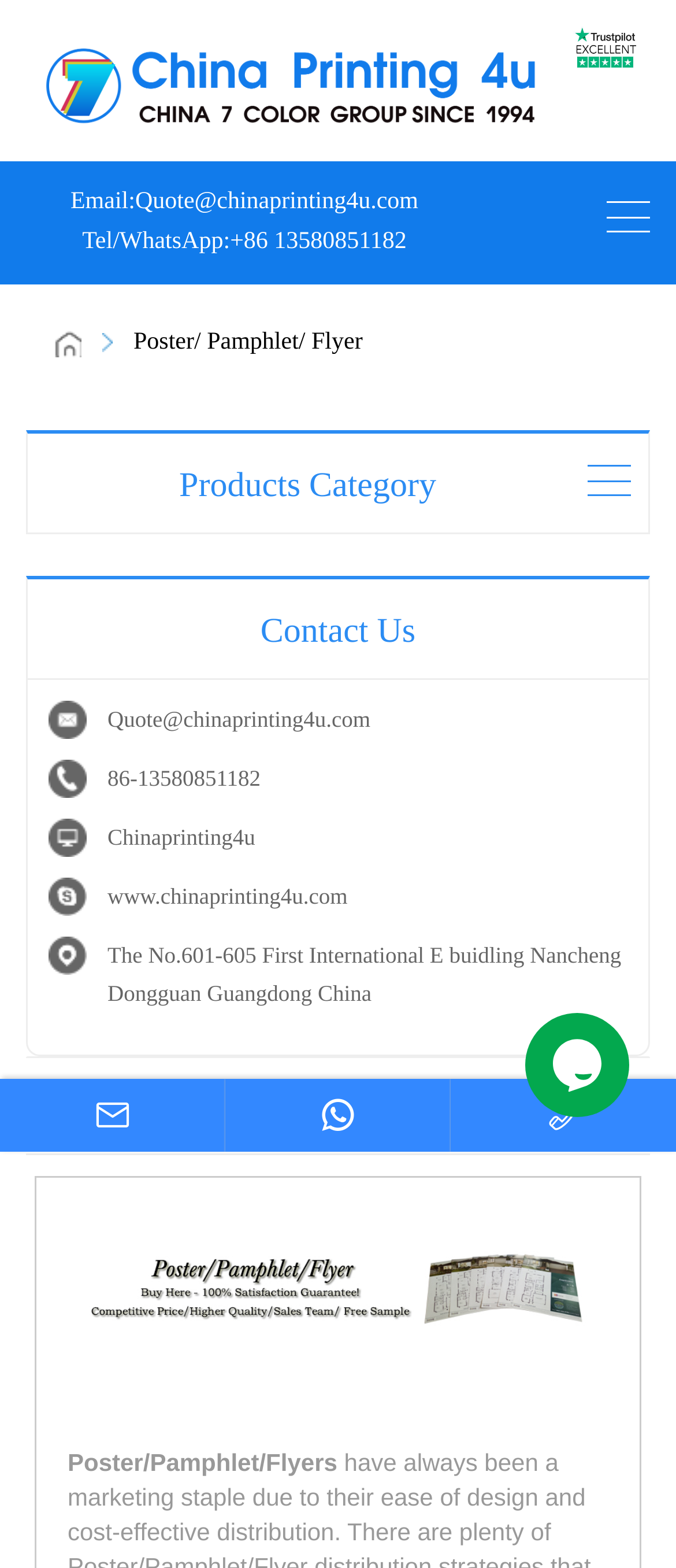What is the company's phone number?
Answer with a single word or phrase by referring to the visual content.

+86 13580851182